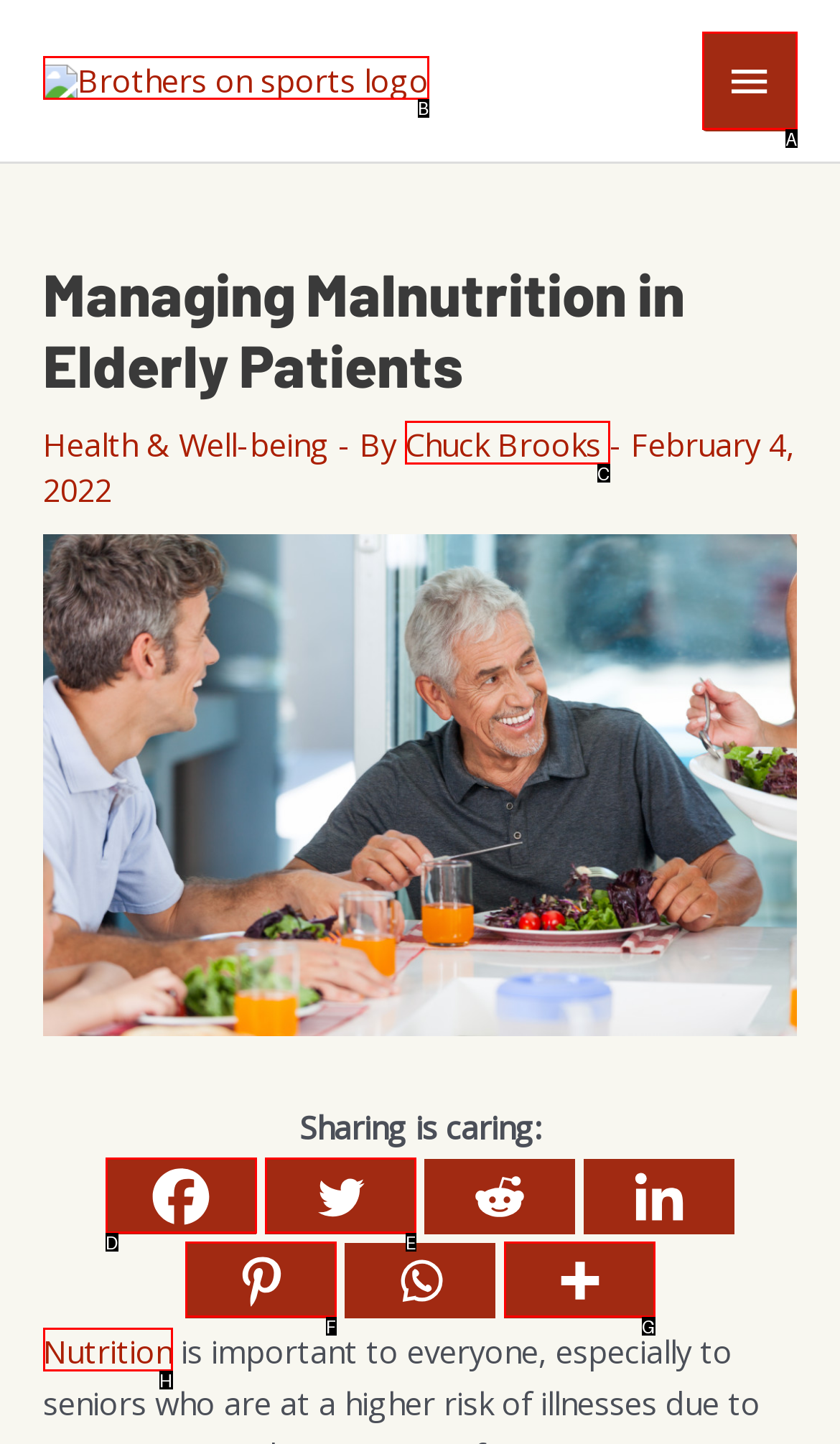Determine the letter of the element to click to accomplish this task: Open the main menu. Respond with the letter.

A